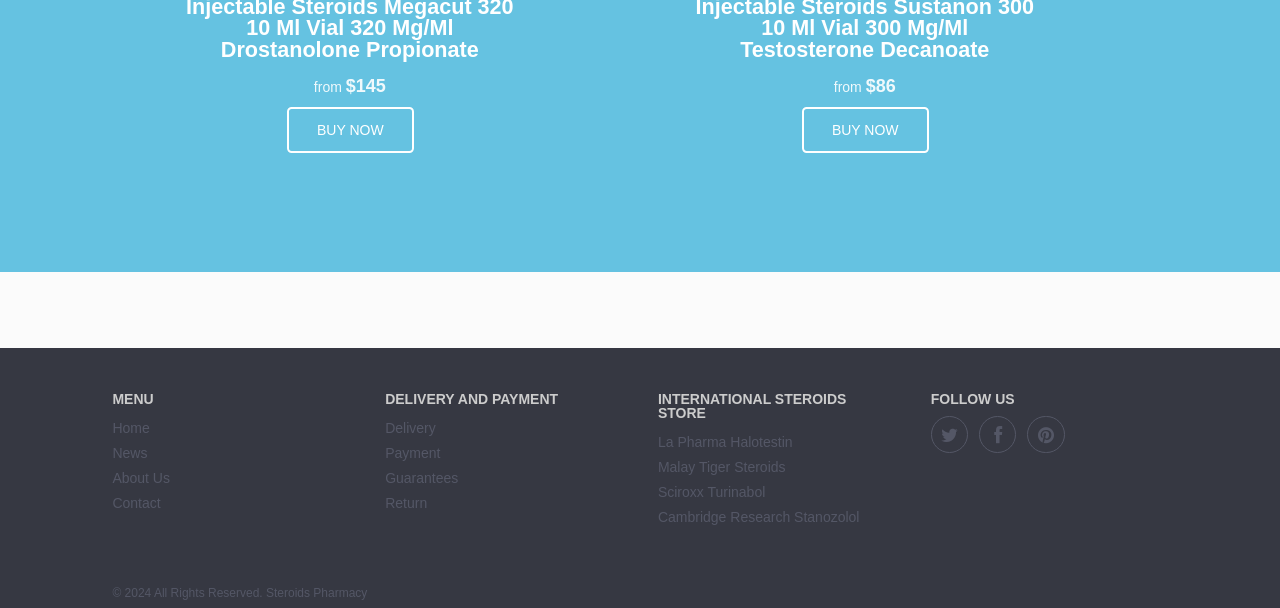Please identify the bounding box coordinates of the element I need to click to follow this instruction: "Go to Home page".

[0.088, 0.69, 0.117, 0.717]